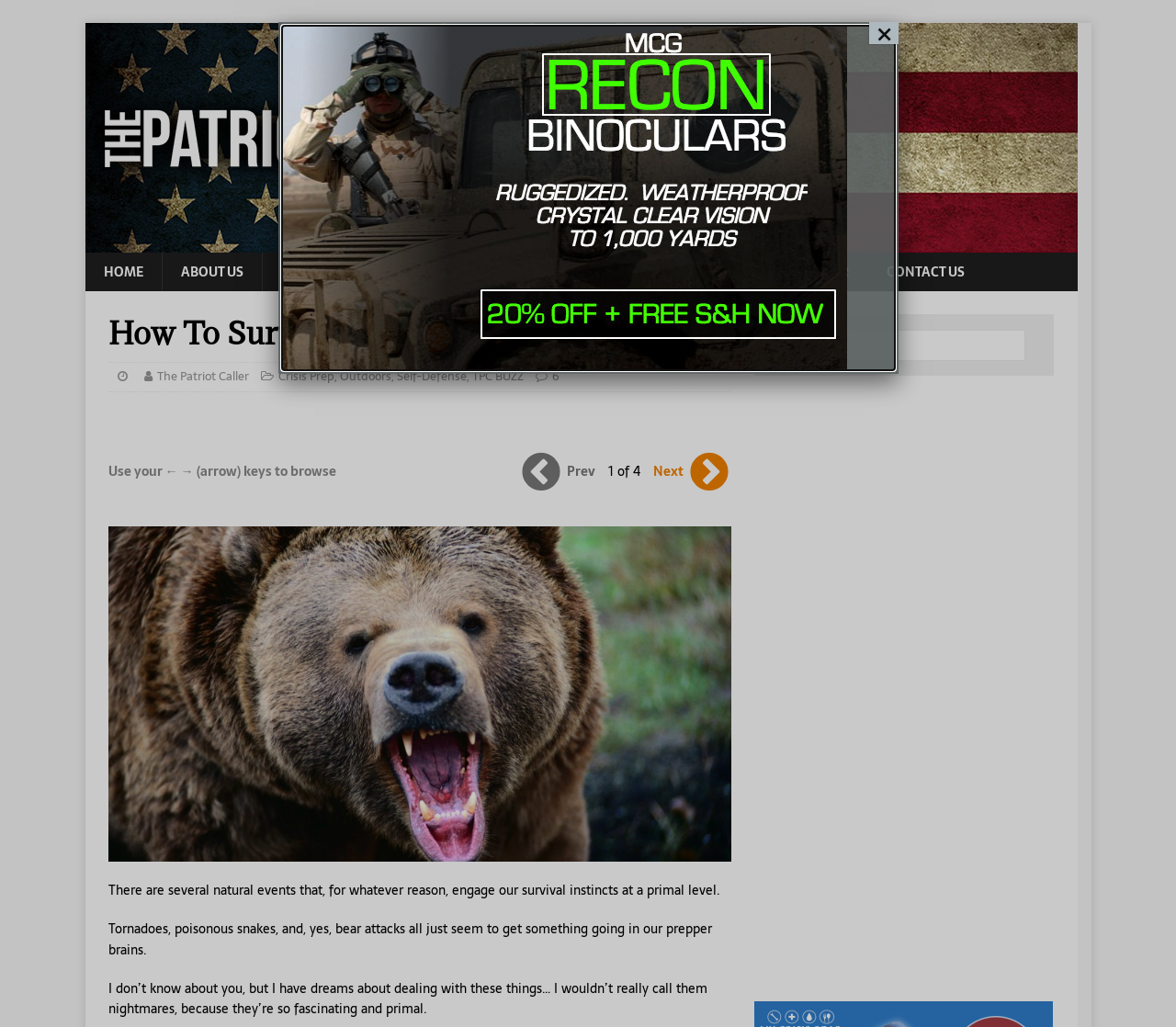Please respond to the question using a single word or phrase:
How many main categories are available on the top menu?

8